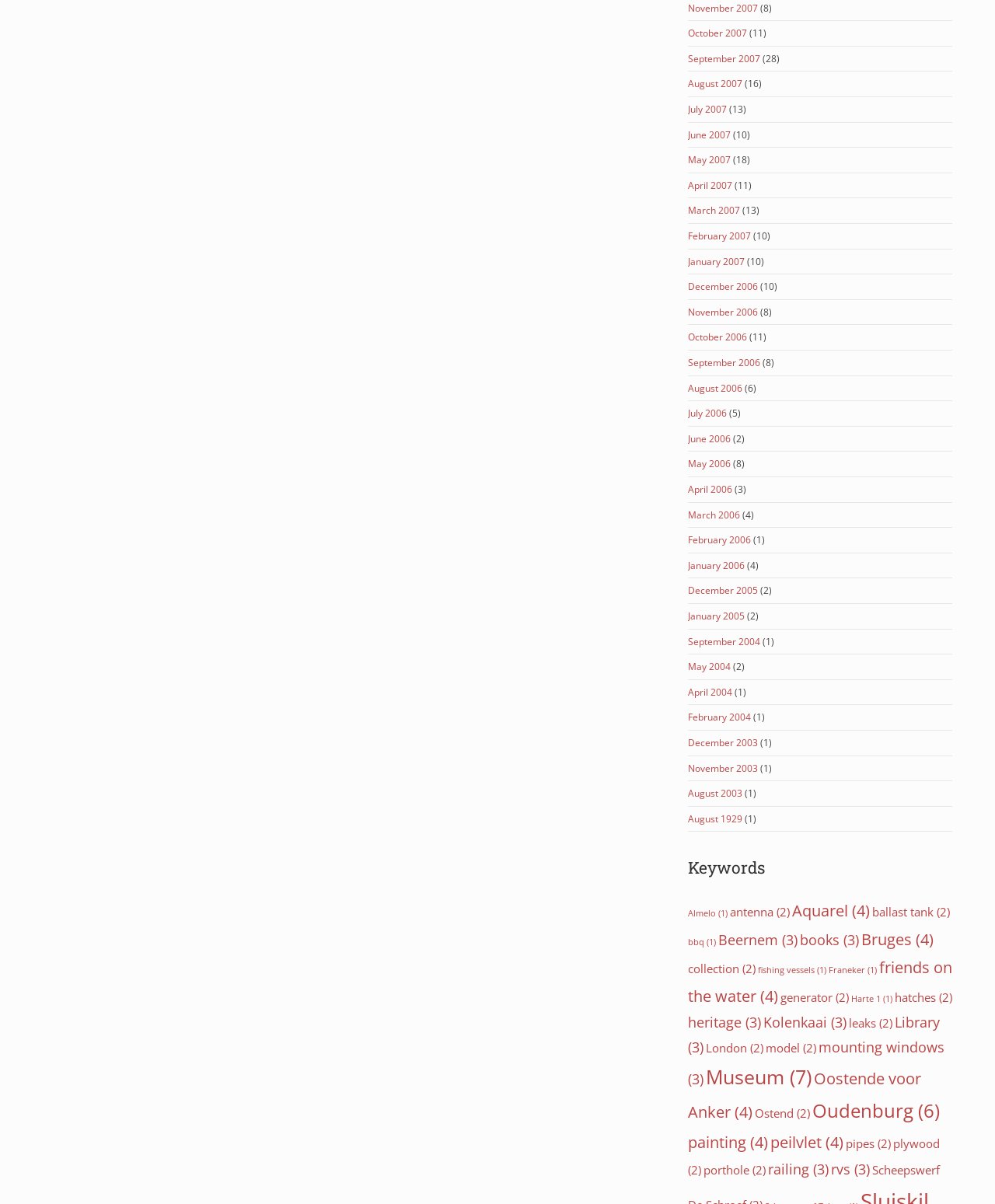What is the last keyword listed?
Refer to the image and provide a concise answer in one word or phrase.

fishing vessels